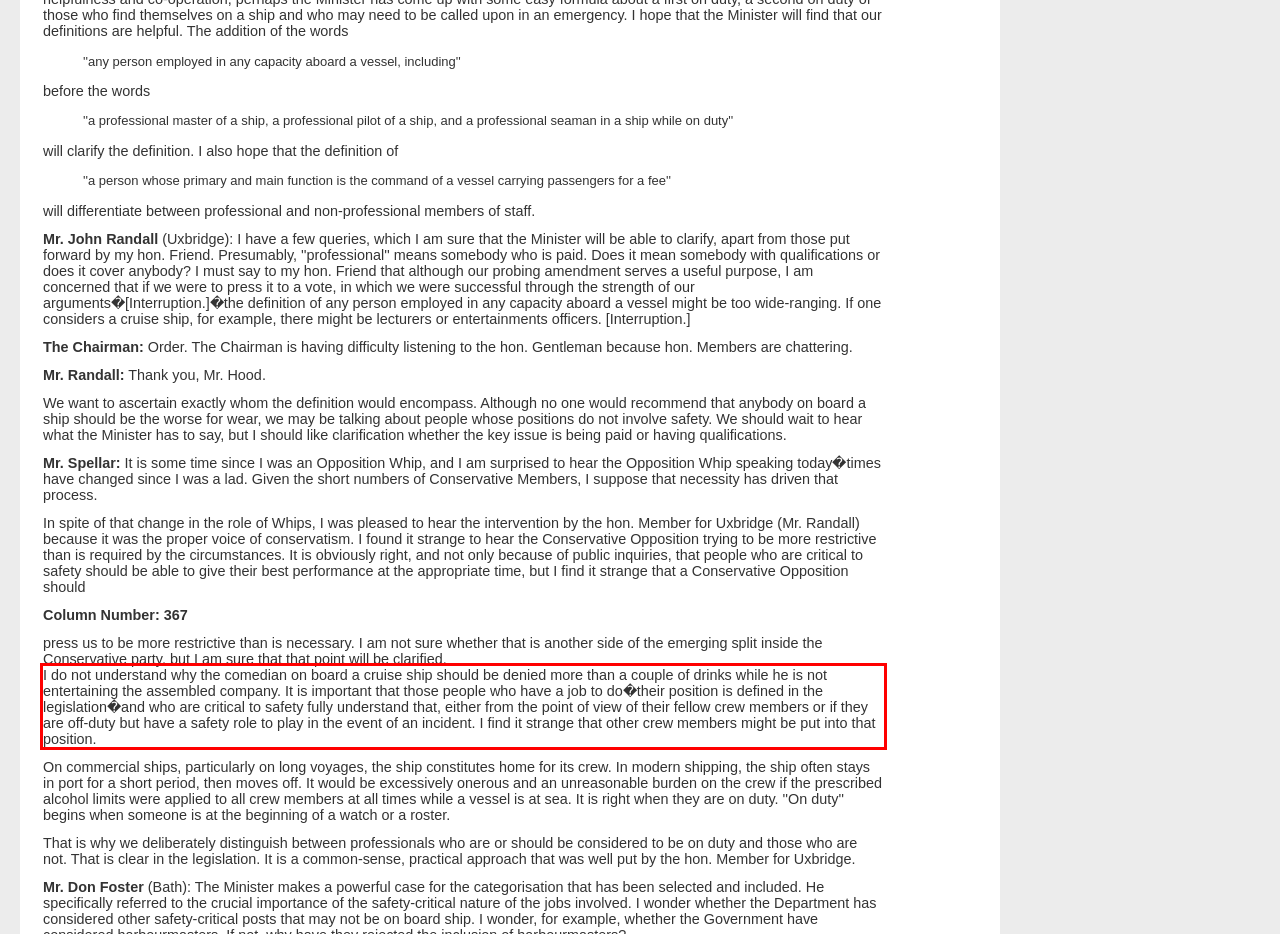Please extract the text content within the red bounding box on the webpage screenshot using OCR.

I do not understand why the comedian on board a cruise ship should be denied more than a couple of drinks while he is not entertaining the assembled company. It is important that those people who have a job to do�their position is defined in the legislation�and who are critical to safety fully understand that, either from the point of view of their fellow crew members or if they are off-duty but have a safety role to play in the event of an incident. I find it strange that other crew members might be put into that position.